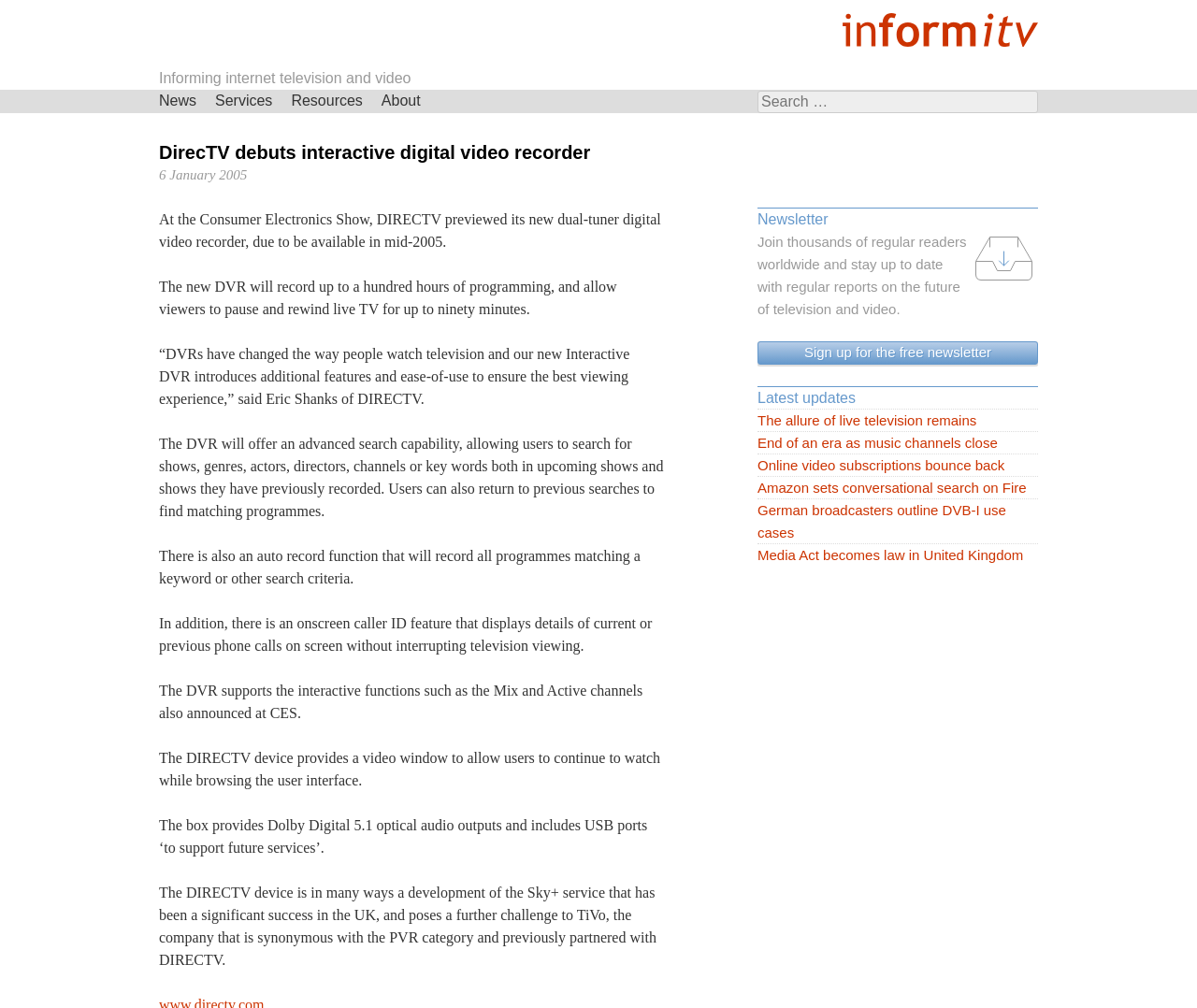Generate a thorough explanation of the webpage's elements.

The webpage is about informitv, a website focused on internet television and video. At the top, there is an image of the informitv logo, followed by a heading that reads "Informing internet television and video". Below the heading, there is a search bar with a label "Search for:" and a search box. To the left of the search bar, there are links to navigate through the website, including "Skip navigation", "News", "Services", "Resources", and "About".

The main content of the webpage is an article about DirecTV debuting its interactive digital video recorder. The article is divided into several paragraphs, each describing a feature of the new DVR. The article is accompanied by a heading that reads "DirecTV debuts interactive digital video recorder" and a timestamp indicating that it was published on January 6, 2005.

To the right of the article, there is a section with a heading "Newsletter" and an image with a label "Subscribe". Below the image, there is a brief description of the newsletter and a link to sign up for it. Below the newsletter section, there is a section with a heading "Latest updates" and a list of links to other articles on the website.

Overall, the webpage has a clean and organized layout, with clear headings and concise text. The main content is focused on the article about DirecTV's new DVR, with additional sections for searching, navigating, and subscribing to the newsletter.